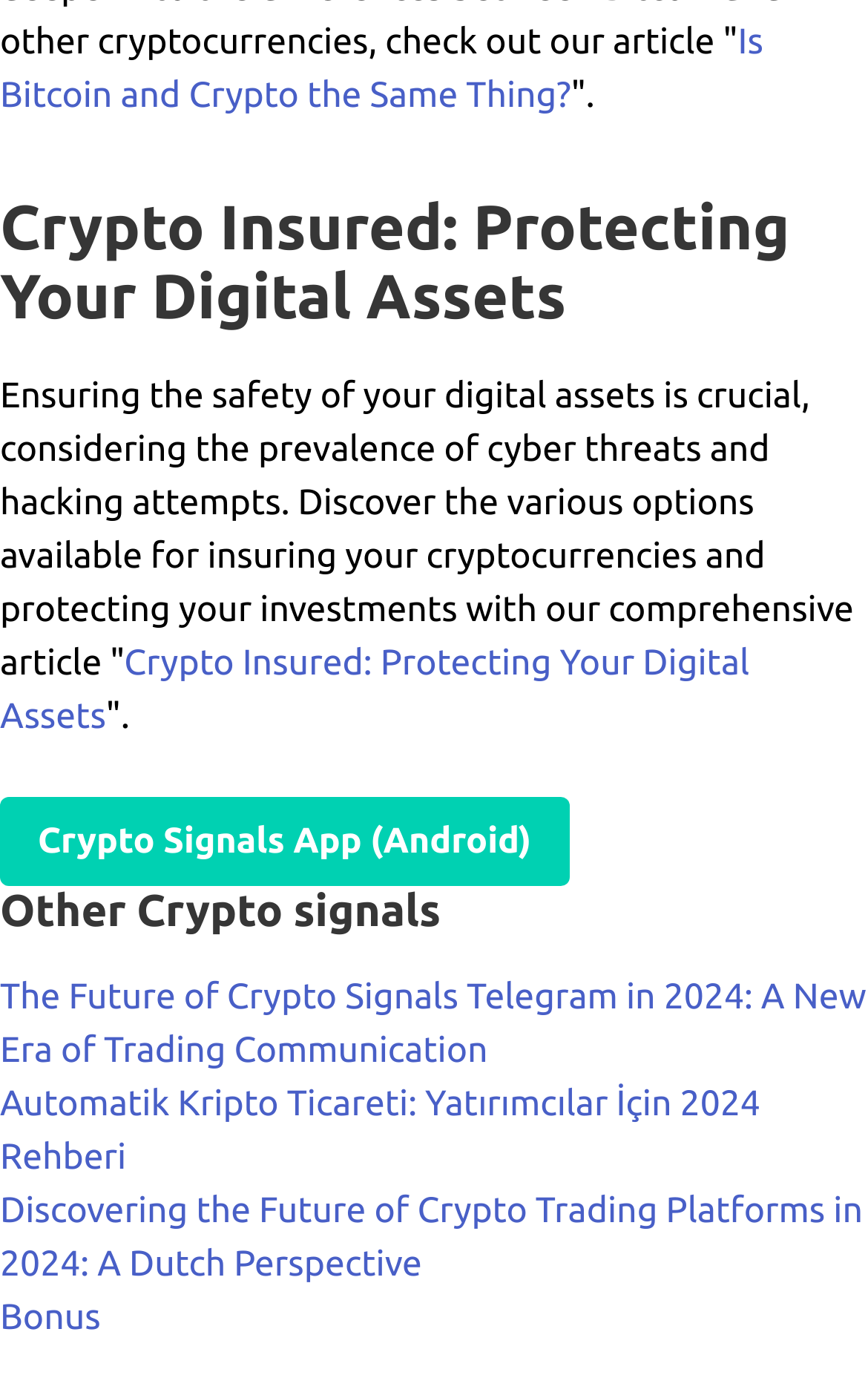Determine the bounding box coordinates for the area that should be clicked to carry out the following instruction: "Read about Crypto Insured".

[0.0, 0.138, 1.0, 0.239]